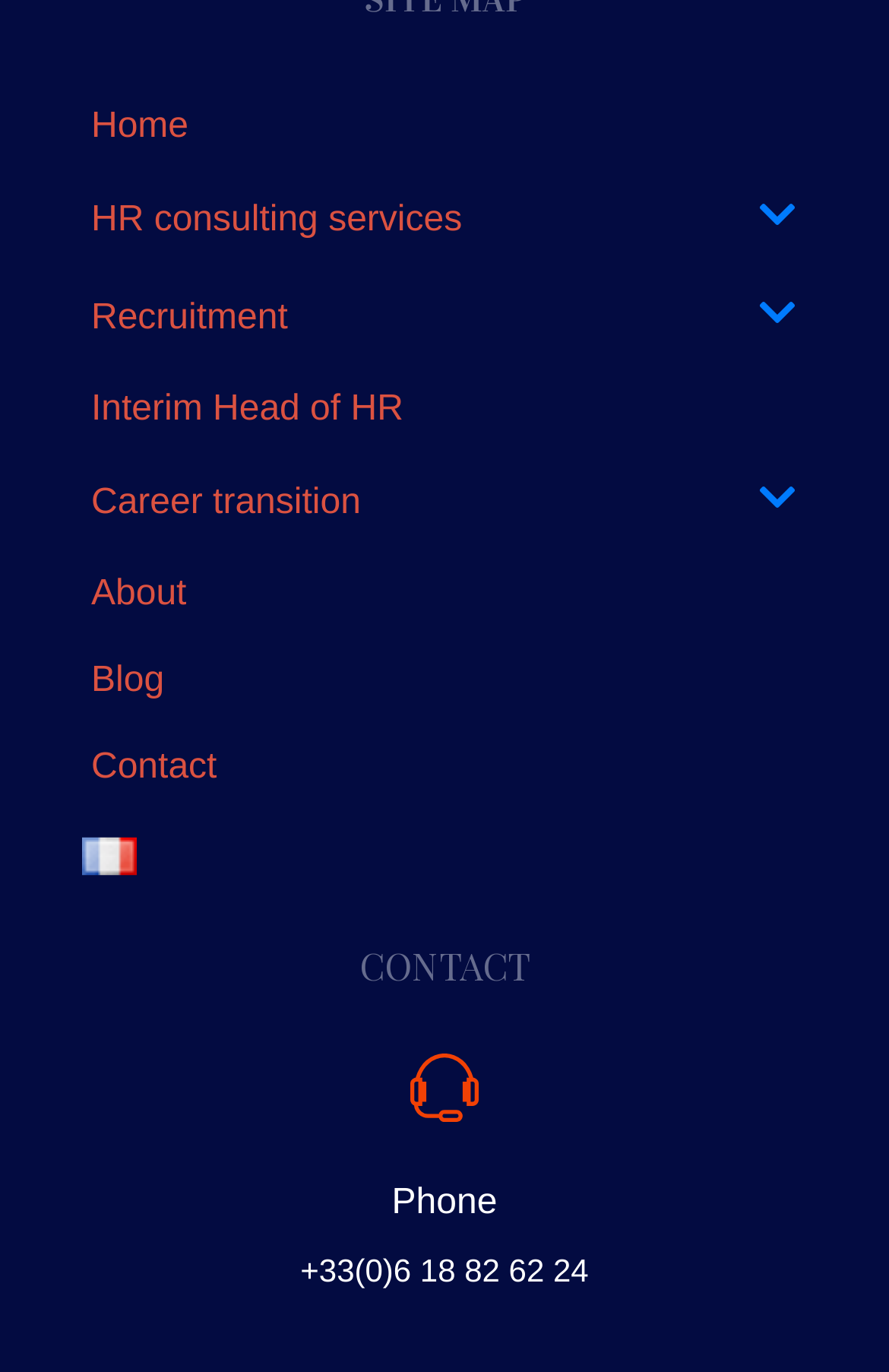What language is the 'Français' link for?
Based on the screenshot, provide a one-word or short-phrase response.

French